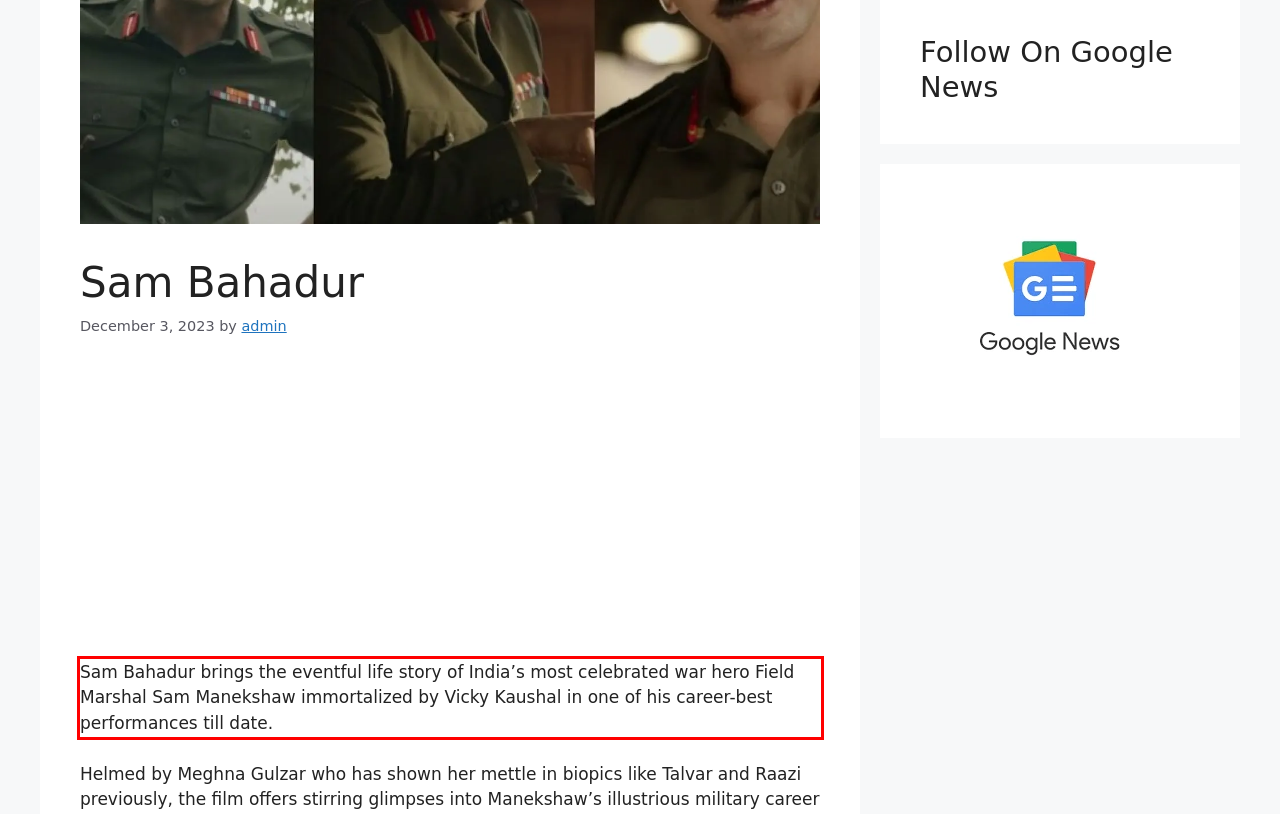You are provided with a screenshot of a webpage containing a red bounding box. Please extract the text enclosed by this red bounding box.

Sam Bahadur brings the eventful life story of India’s most celebrated war hero Field Marshal Sam Manekshaw immortalized by Vicky Kaushal in one of his career-best performances till date.